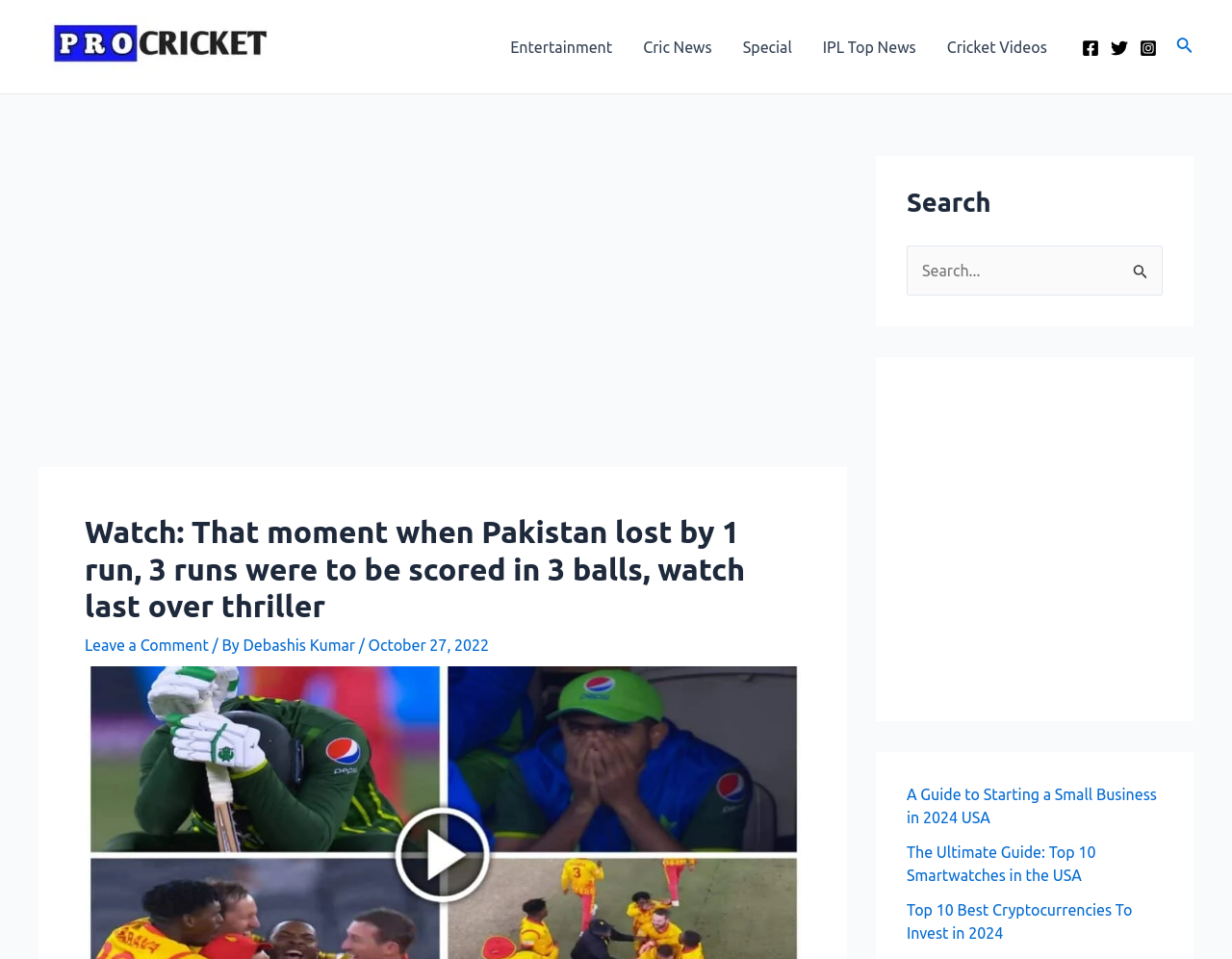Answer briefly with one word or phrase:
What is the date of the article?

October 27, 2022